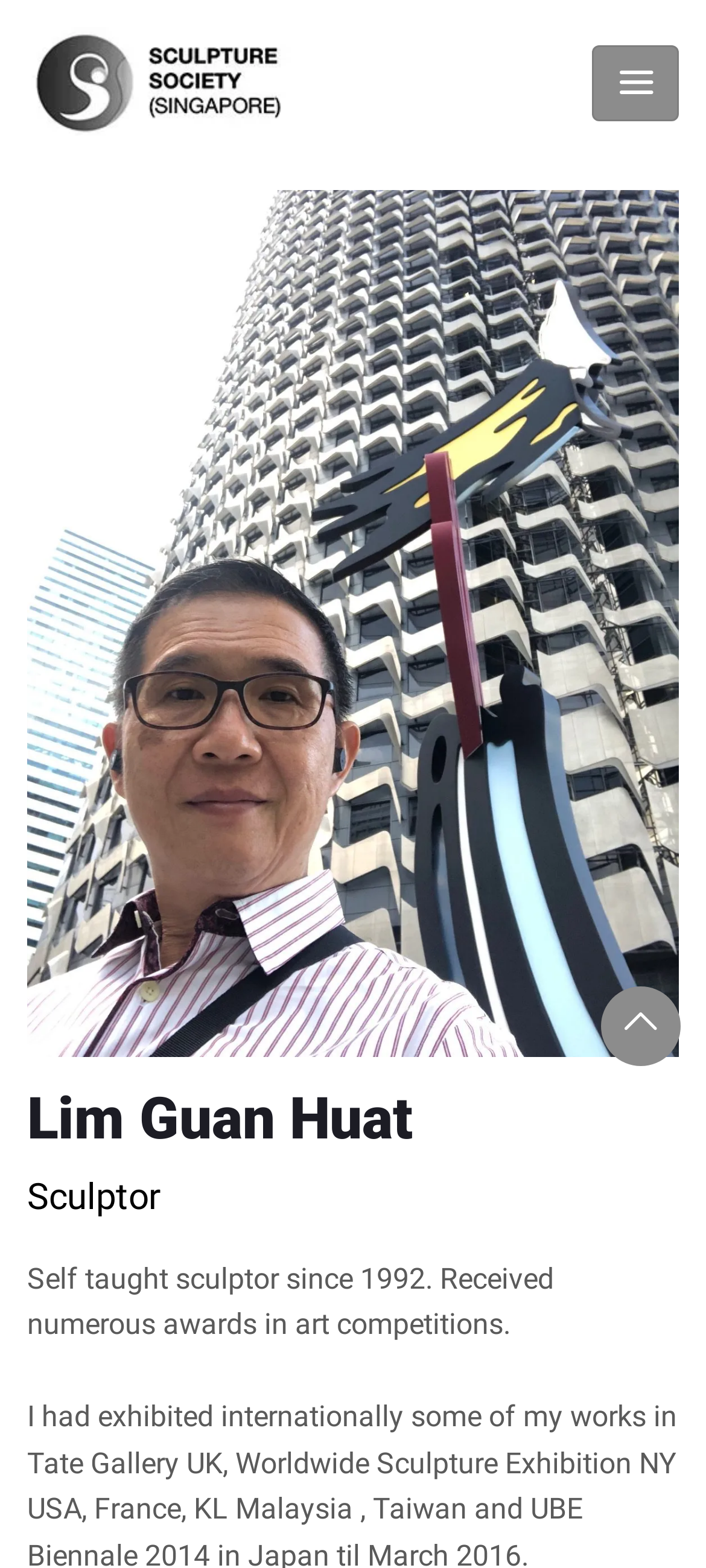What is Lim Guan Huat's profession?
Please answer using one word or phrase, based on the screenshot.

Sculptor